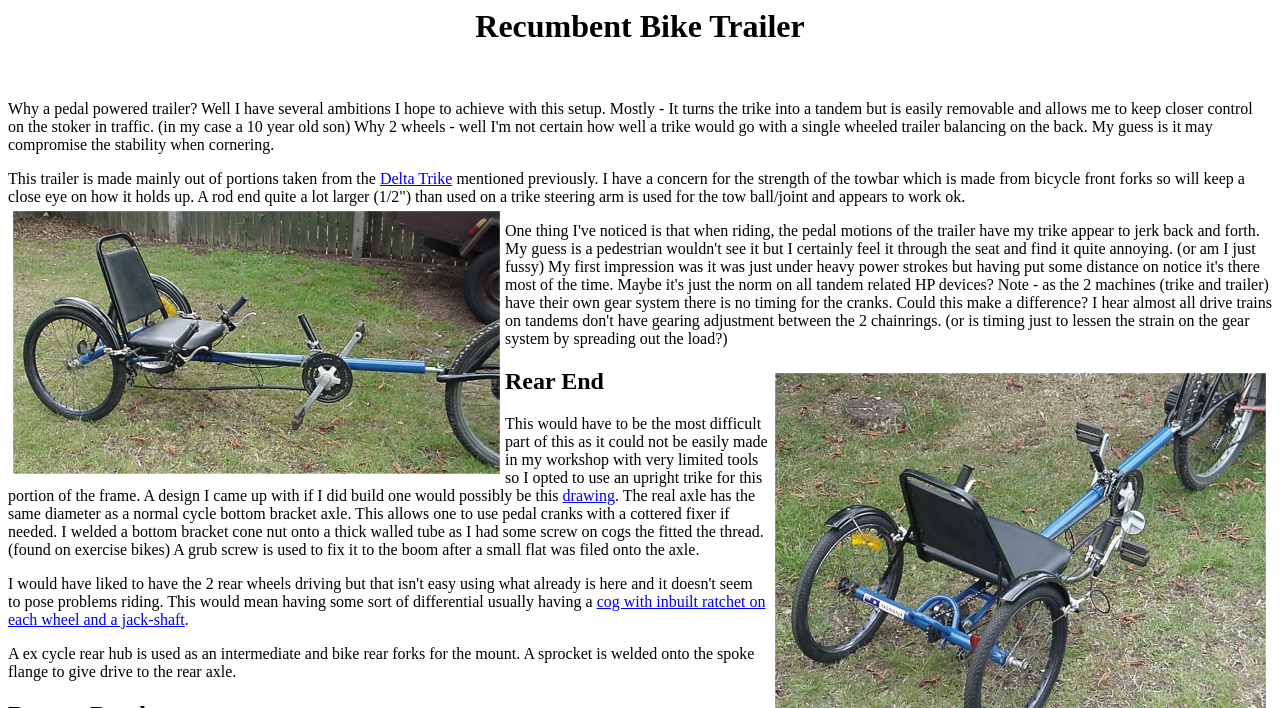Give a full account of the webpage's elements and their arrangement.

The webpage is about a trailer for recumbent cycles. At the top, there is a heading "Recumbent Bike Trailer" followed by a brief description of the trailer, mentioning that it's made mainly from portions of a Delta Trike. Below this, there is a paragraph of text discussing the strength of the towbar and a rod end used for the tow ball/joint. To the right of this text, there is an image.

Further down, there is a heading "Rear End" followed by a description of the most difficult part of the trailer's construction, which is the rear end. The text explains that the creator opted to use an upright trike for this portion of the frame and provides a link to a drawing of a possible design. Below this, there is a detailed description of the axle, including the use of pedal cranks with a cottered fixer and a grub screw to fix it to the boom. There is also a link to a cog with an inbuilt ratchet on each wheel and a jack-shaft.

Finally, the webpage describes the use of an ex-cycle rear hub as an intermediate and bike rear forks for the mount, with a sprocket welded onto the spoke flange to give drive to the rear axle. Overall, the webpage provides a detailed description of the trailer's construction, with a focus on the rear end and its components.